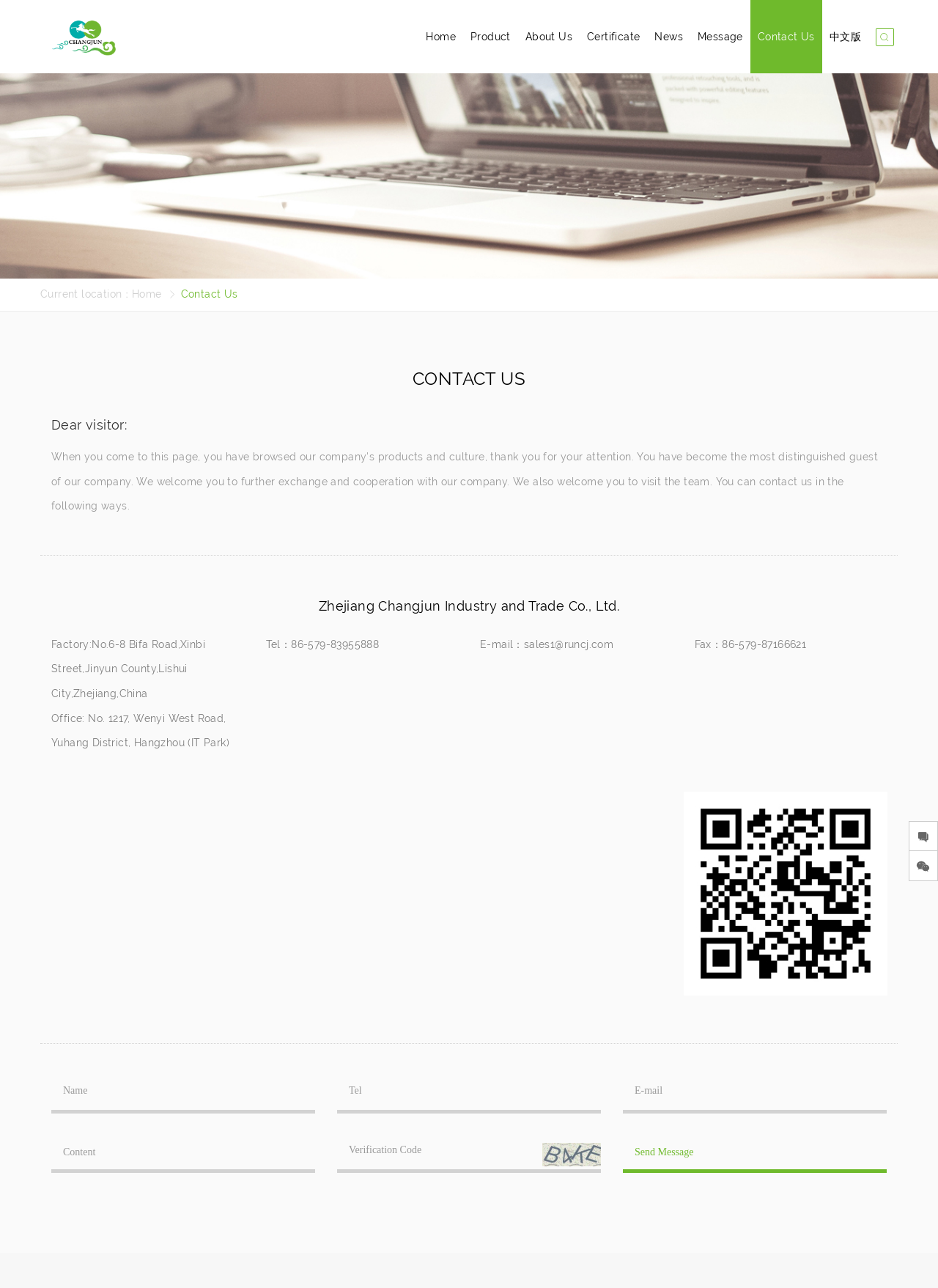Identify the bounding box coordinates of the area you need to click to perform the following instruction: "Search for something".

[0.827, 0.058, 0.889, 0.079]